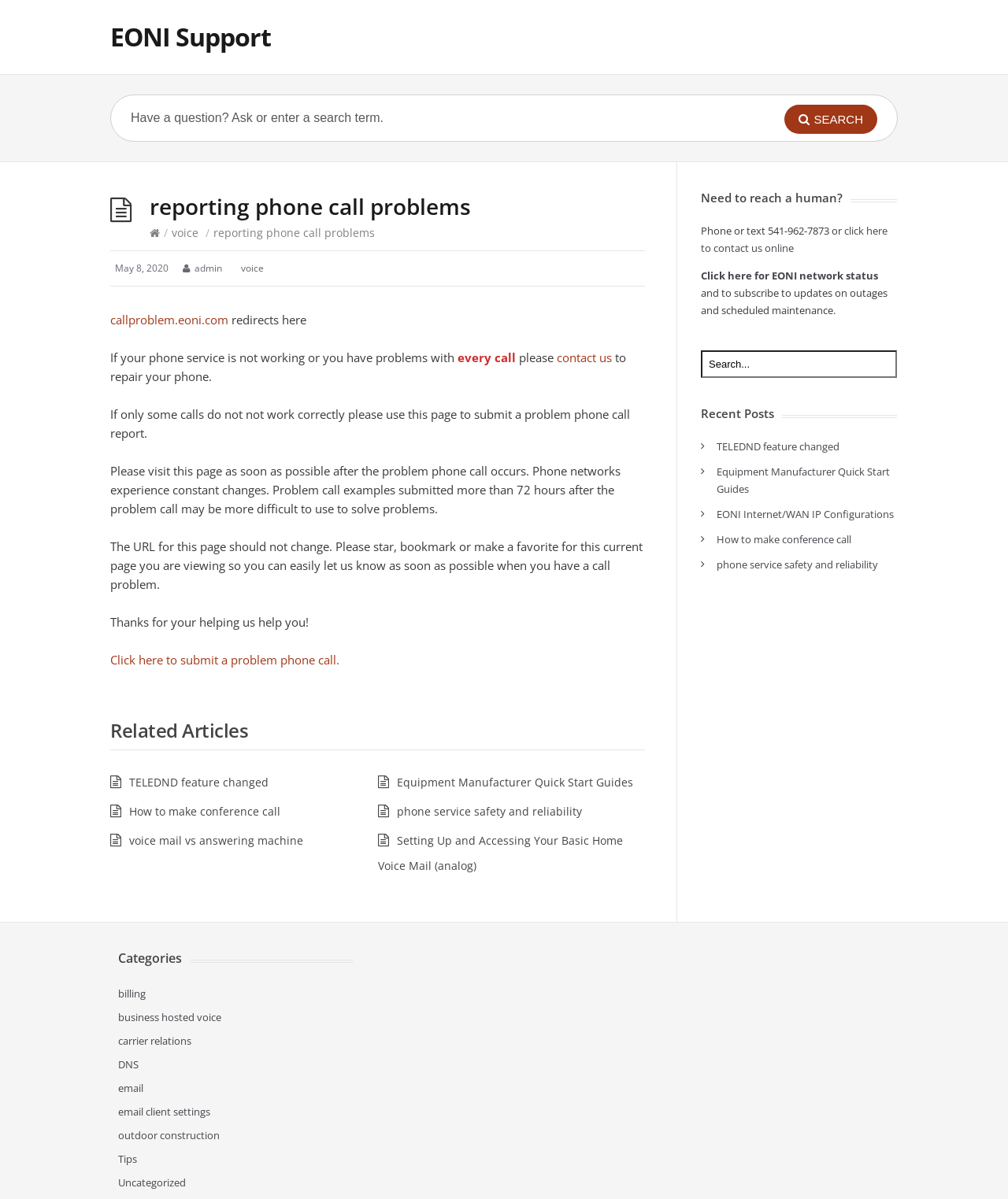Specify the bounding box coordinates of the area that needs to be clicked to achieve the following instruction: "Search for a question or term".

[0.109, 0.079, 0.891, 0.118]